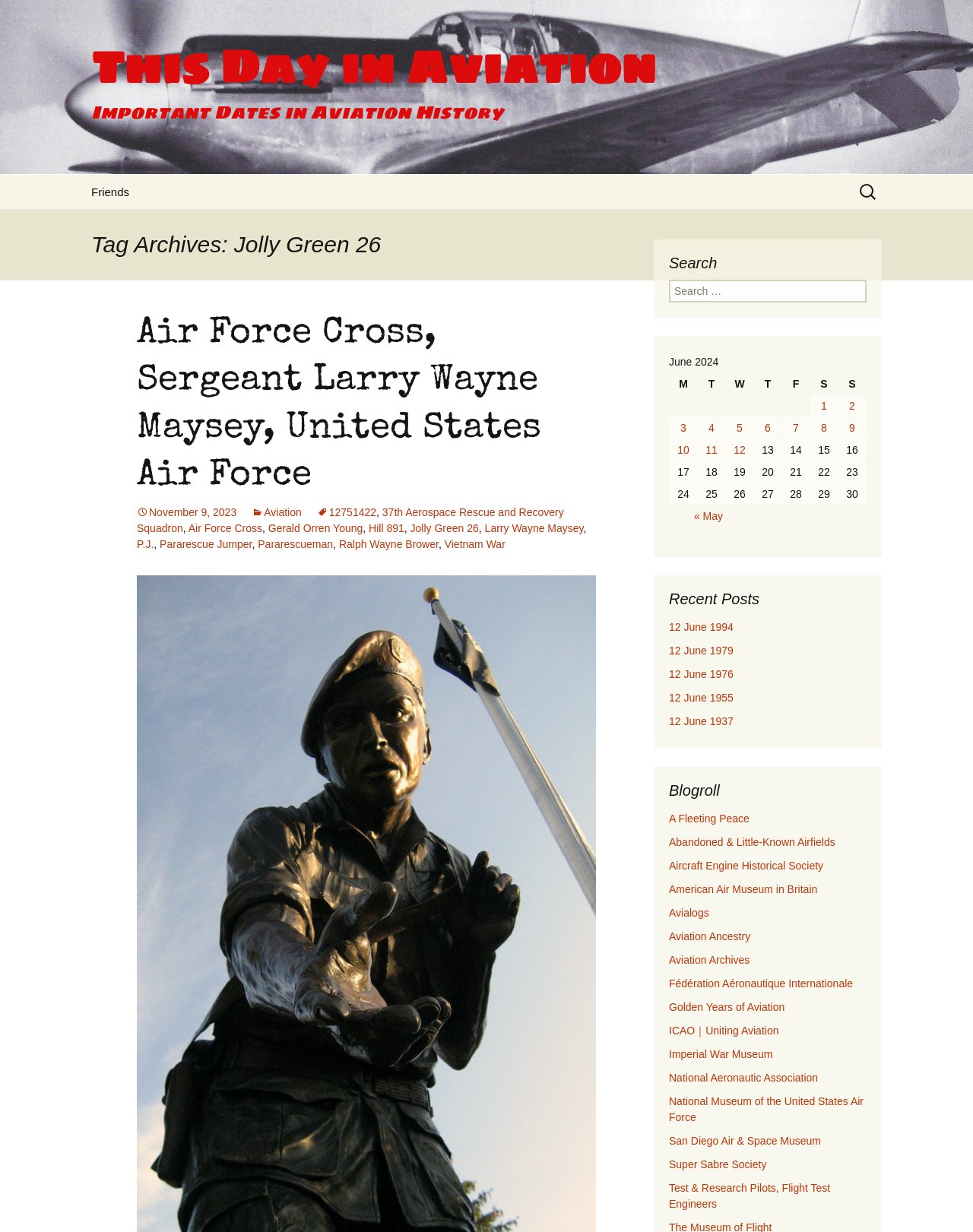Specify the bounding box coordinates of the region I need to click to perform the following instruction: "Search for a term". The coordinates must be four float numbers in the range of 0 to 1, i.e., [left, top, right, bottom].

[0.88, 0.143, 0.906, 0.169]